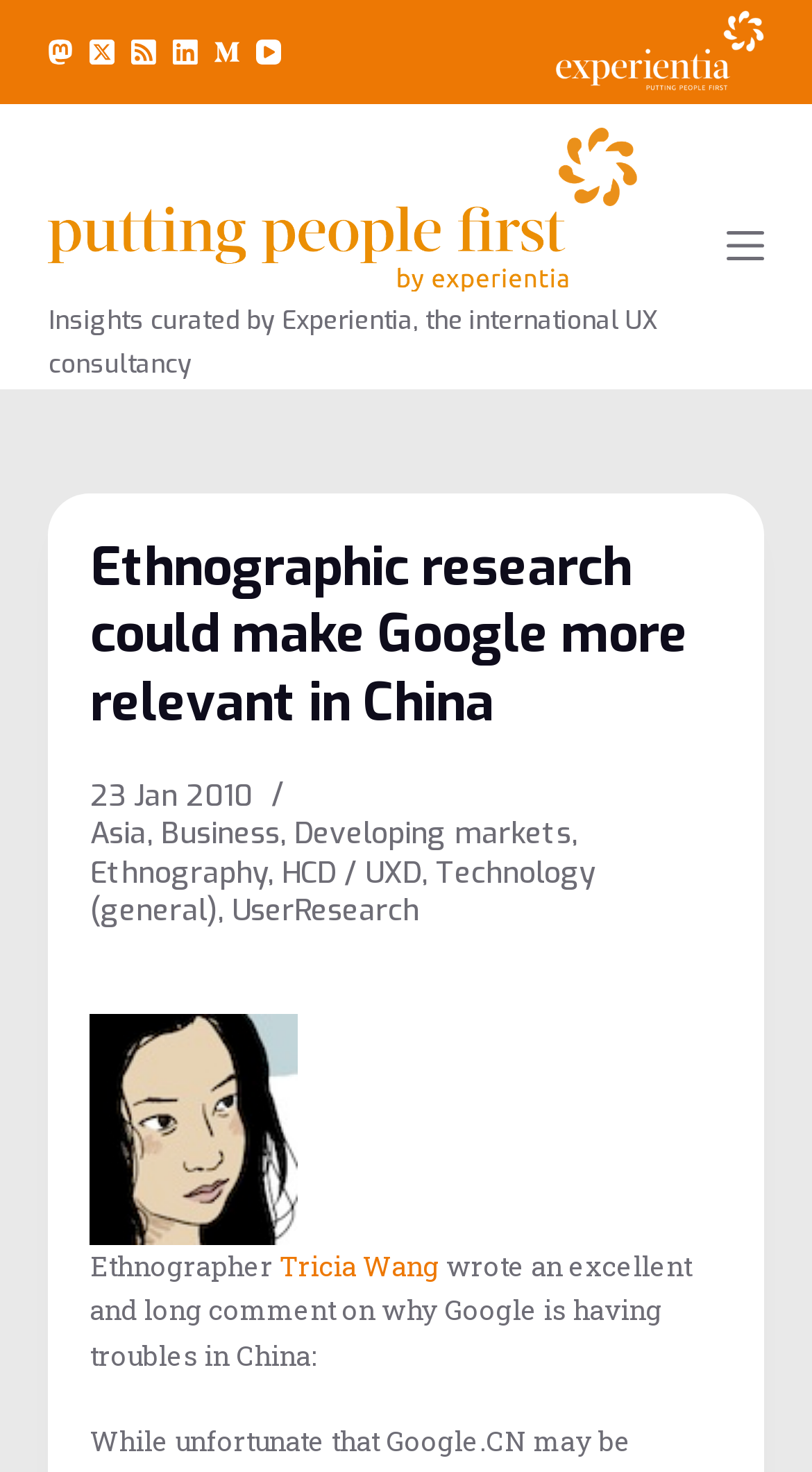How many categories are associated with the article?
Please give a detailed and thorough answer to the question, covering all relevant points.

I counted the number of categories associated with the article, which are Asia, Business, Developing markets, Ethnography, HCD / UXD, and Technology (general).